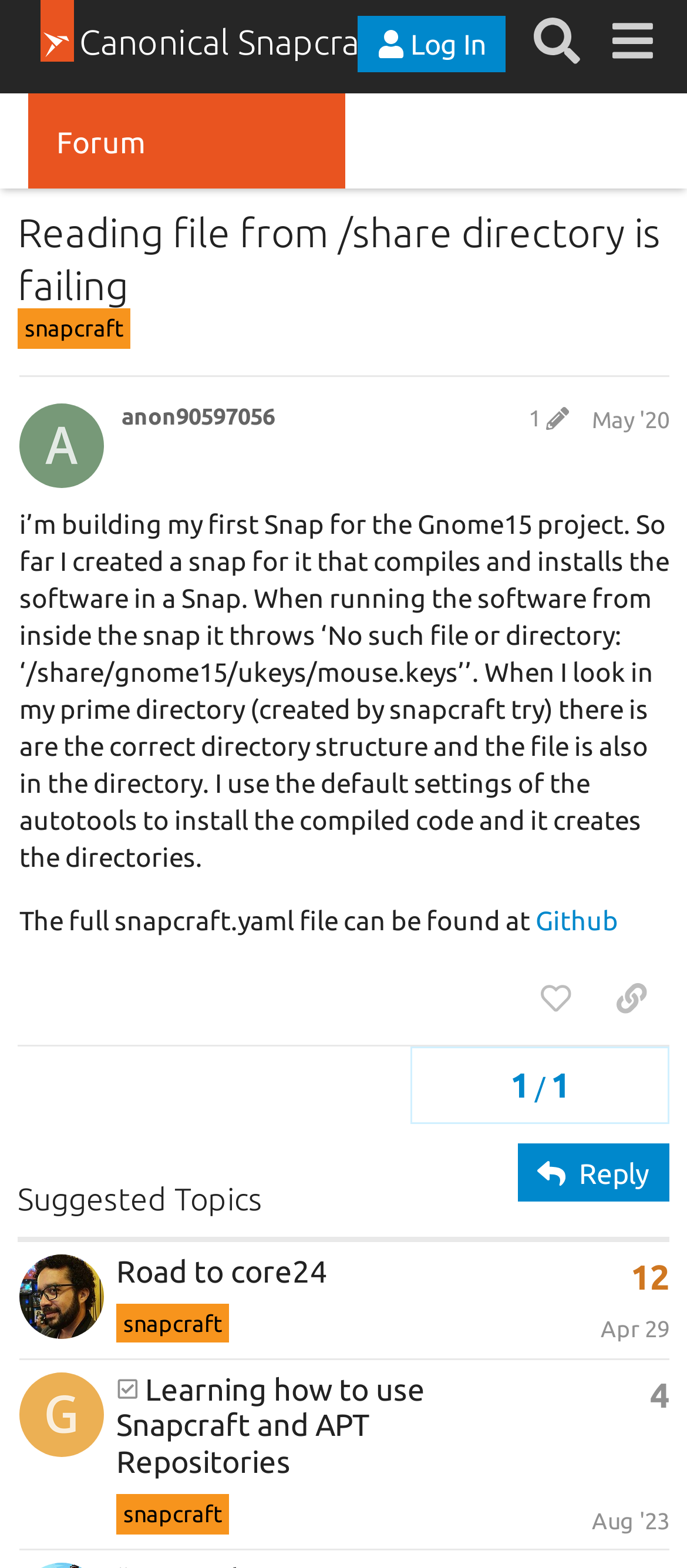How many replies does the topic 'Road to core24' have?
Please provide a comprehensive and detailed answer to the question.

The topic 'Road to core24' has 12 replies, as indicated in the Suggested Topics section.